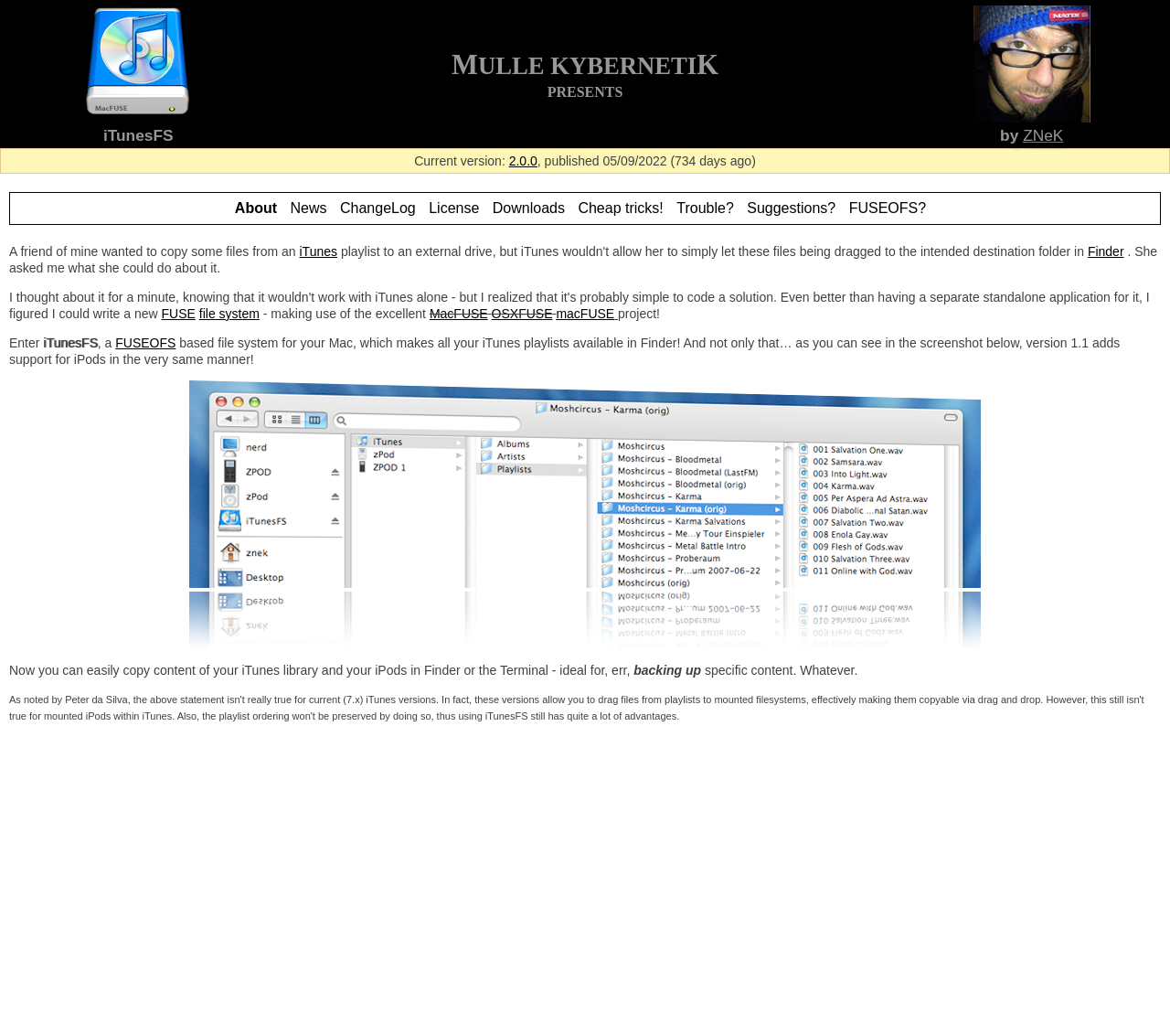Using the information from the screenshot, answer the following question thoroughly:
What is the purpose of iTunesFS?

The purpose of iTunesFS can be inferred from the text 'a FUSE-based file system for your Mac, which makes all your iTunes playlists available in Finder!' which explains the functionality of iTunesFS.